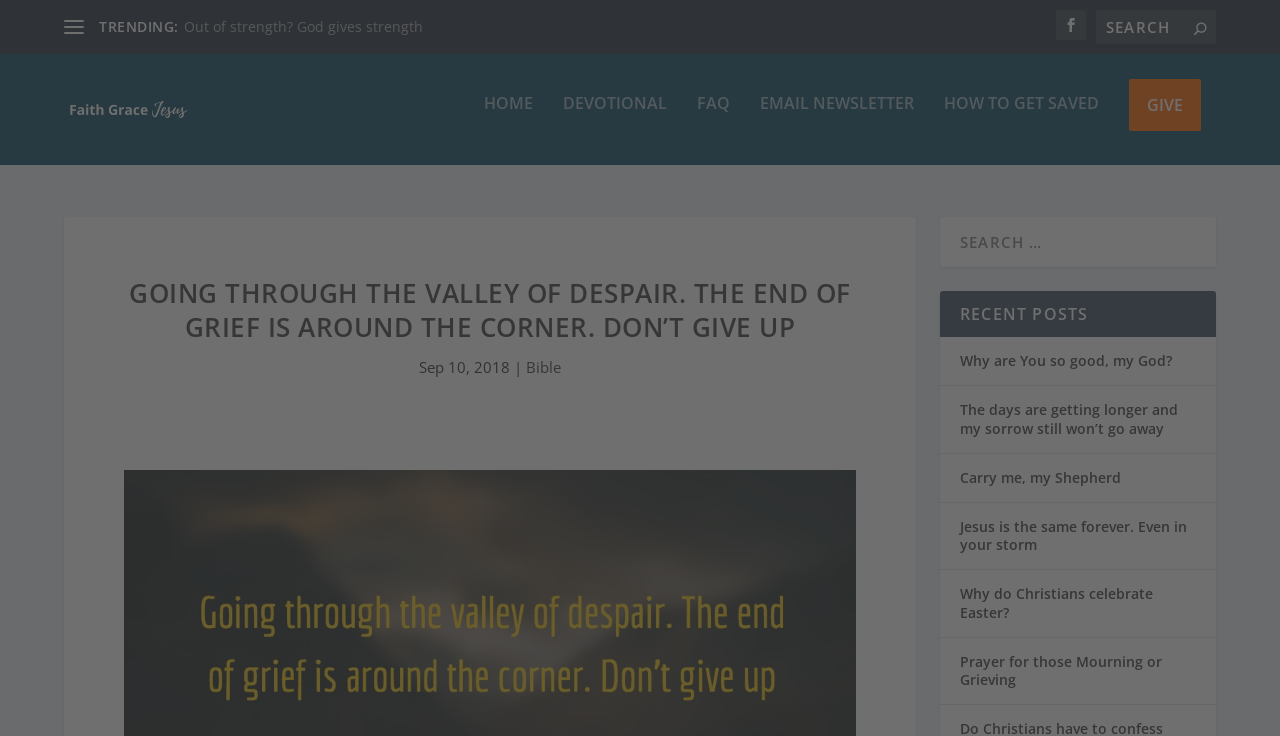Extract the bounding box of the UI element described as: "name="s" placeholder="Search …"".

[0.734, 0.296, 0.95, 0.364]